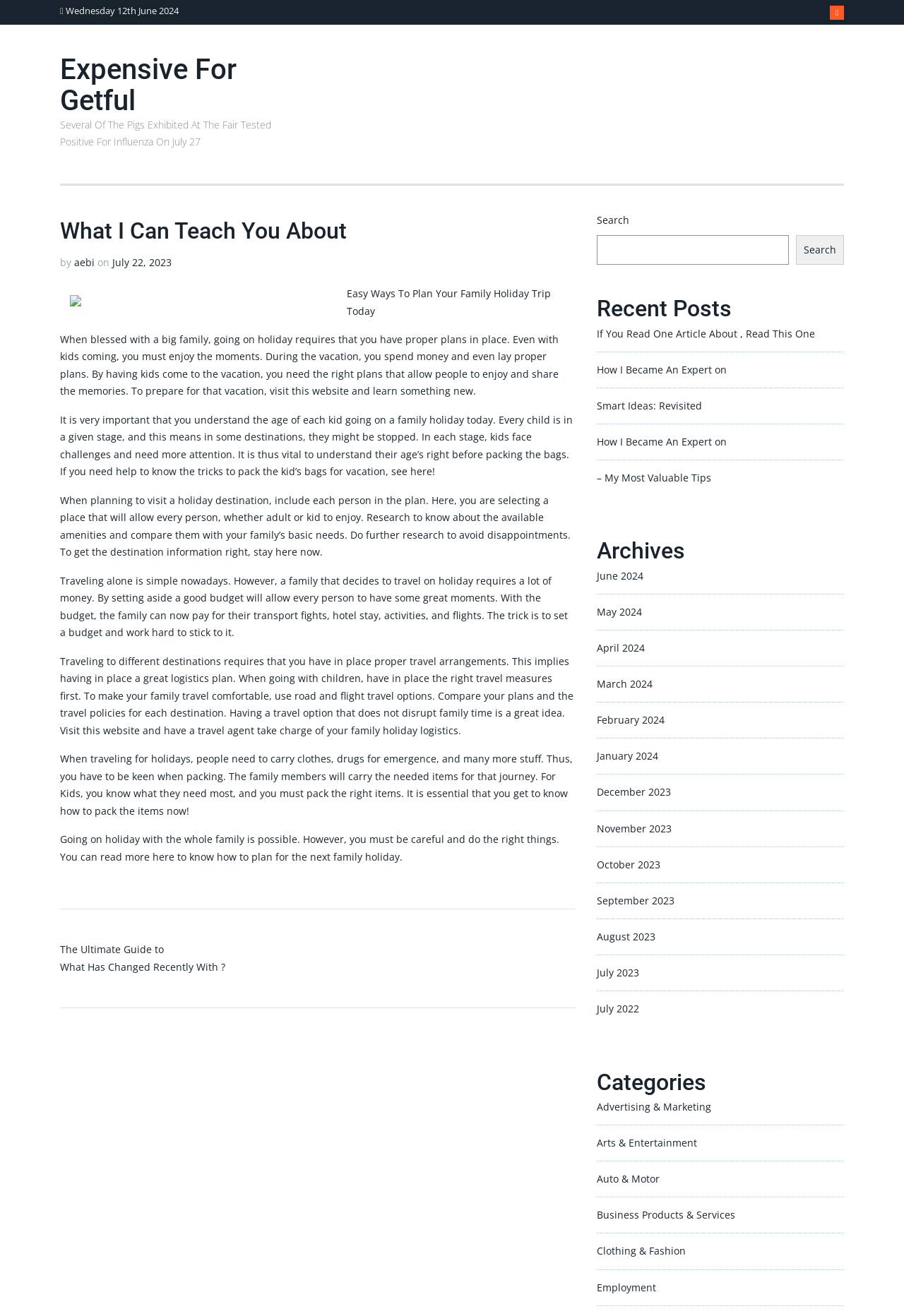What is the title of the article?
From the image, provide a succinct answer in one word or a short phrase.

Expensive For Getful